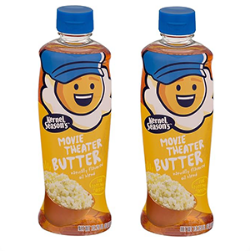What is the purpose of the product?
Based on the image, respond with a single word or phrase.

To enhance popcorn-eating experience